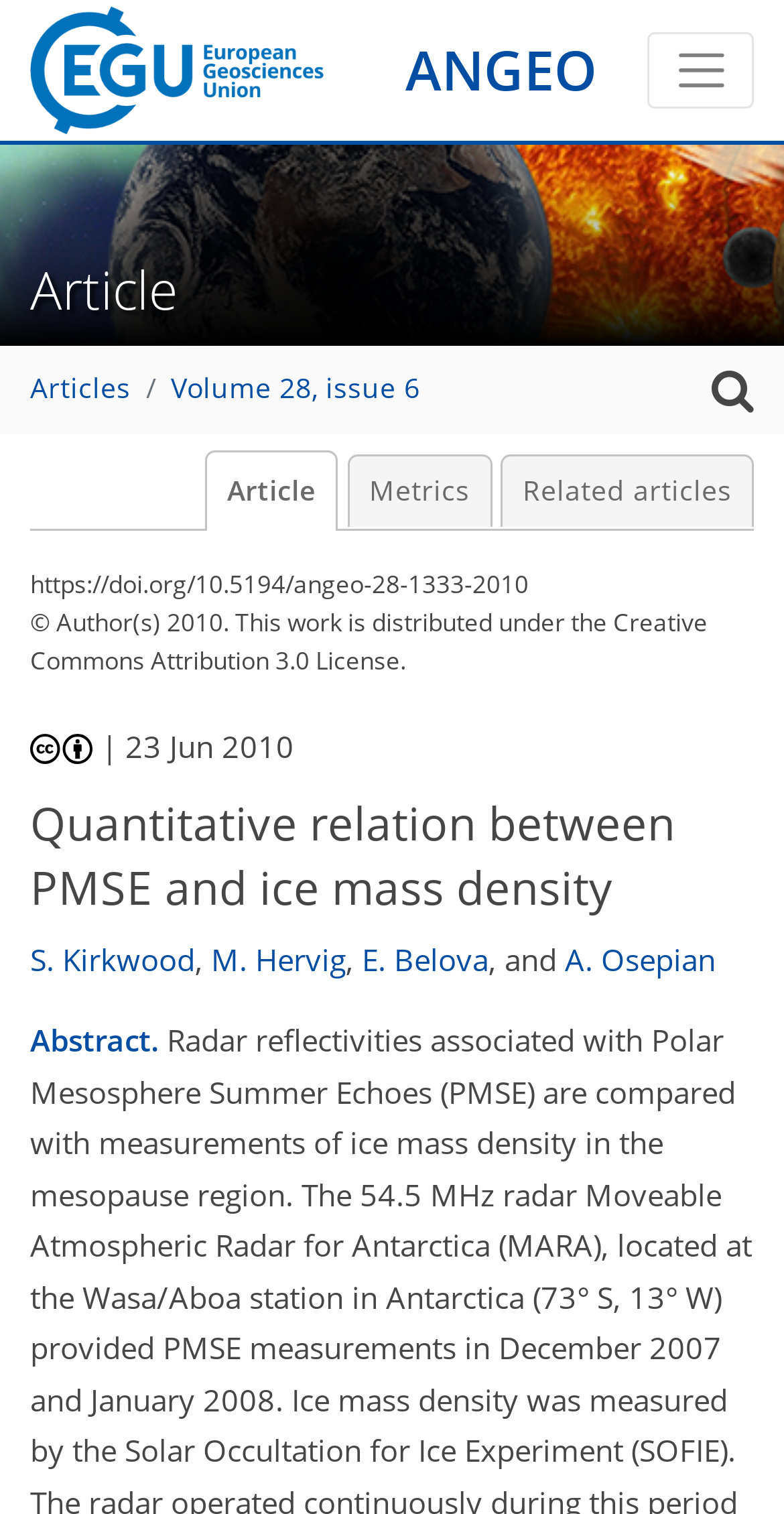What is the title of the article?
Answer the question with a single word or phrase derived from the image.

Quantitative relation between PMSE and ice mass density